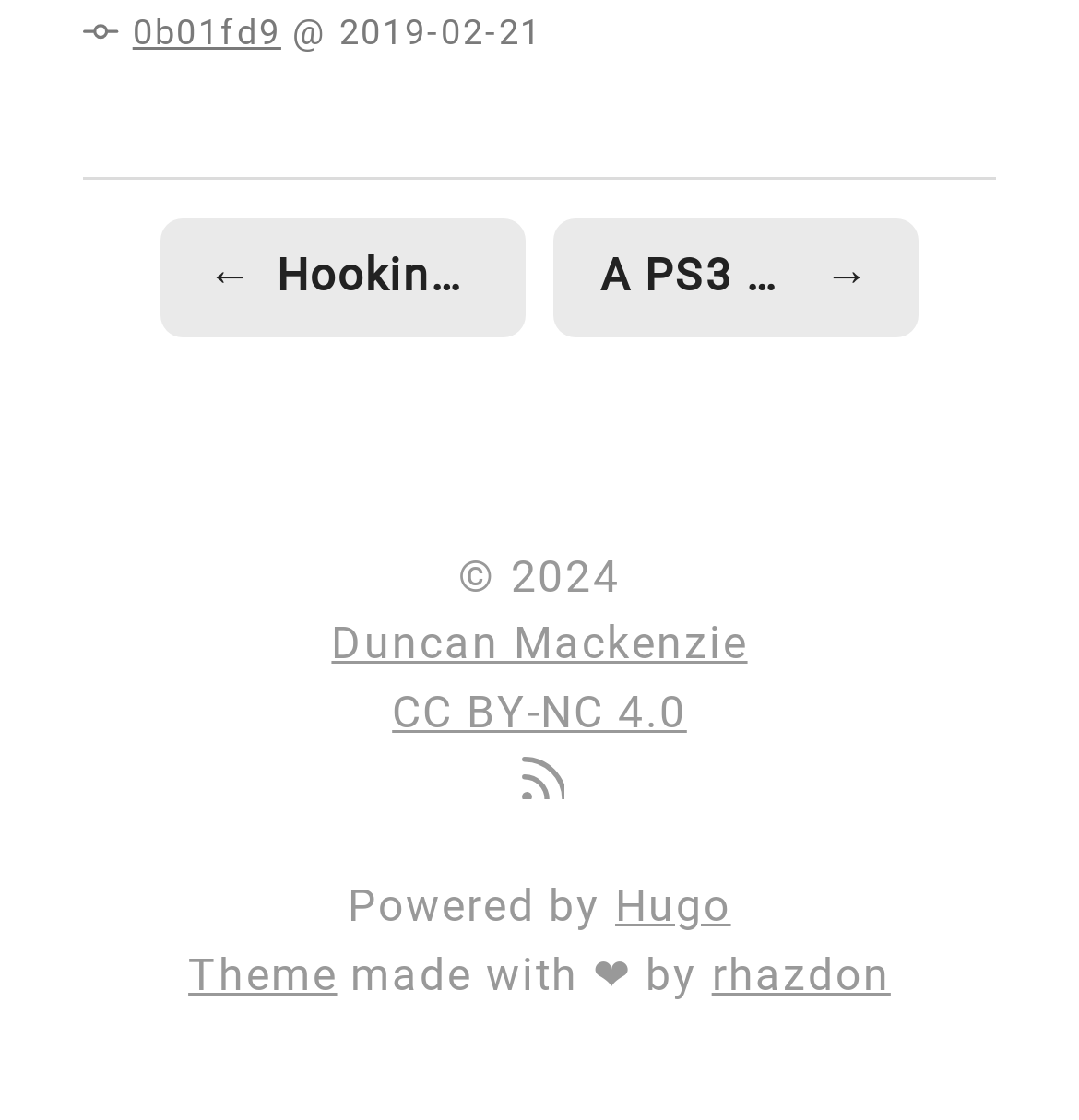What is the copyright year?
Refer to the image and provide a thorough answer to the question.

I found the copyright year by looking at the StaticText element with the text '© 2024' located at the bottom of the page.